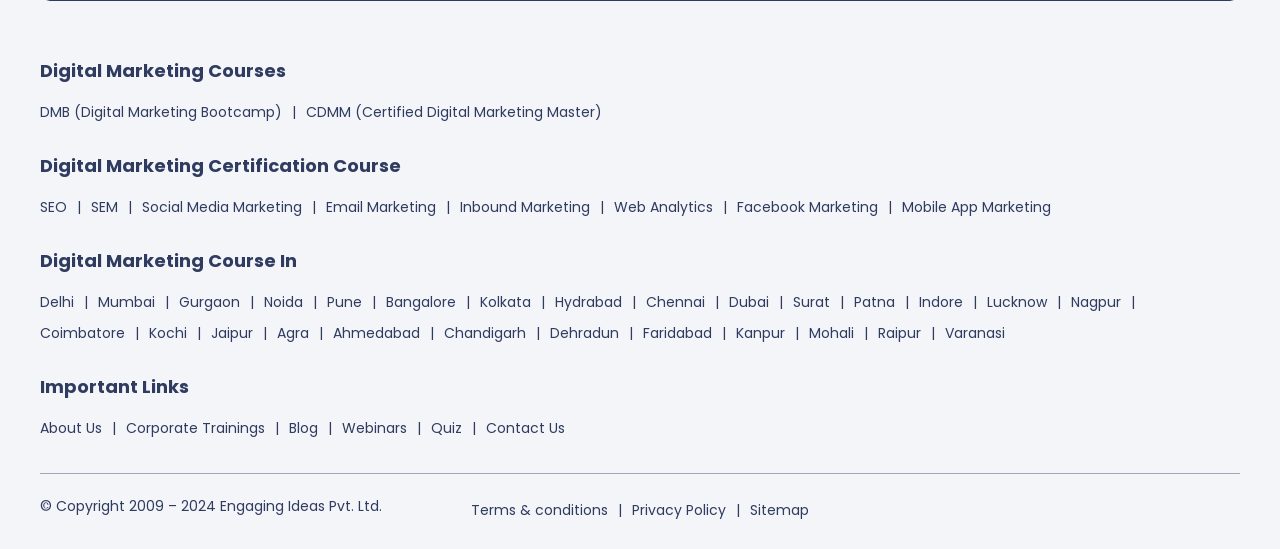How many cities are listed for digital marketing courses?
Answer the question with just one word or phrase using the image.

24